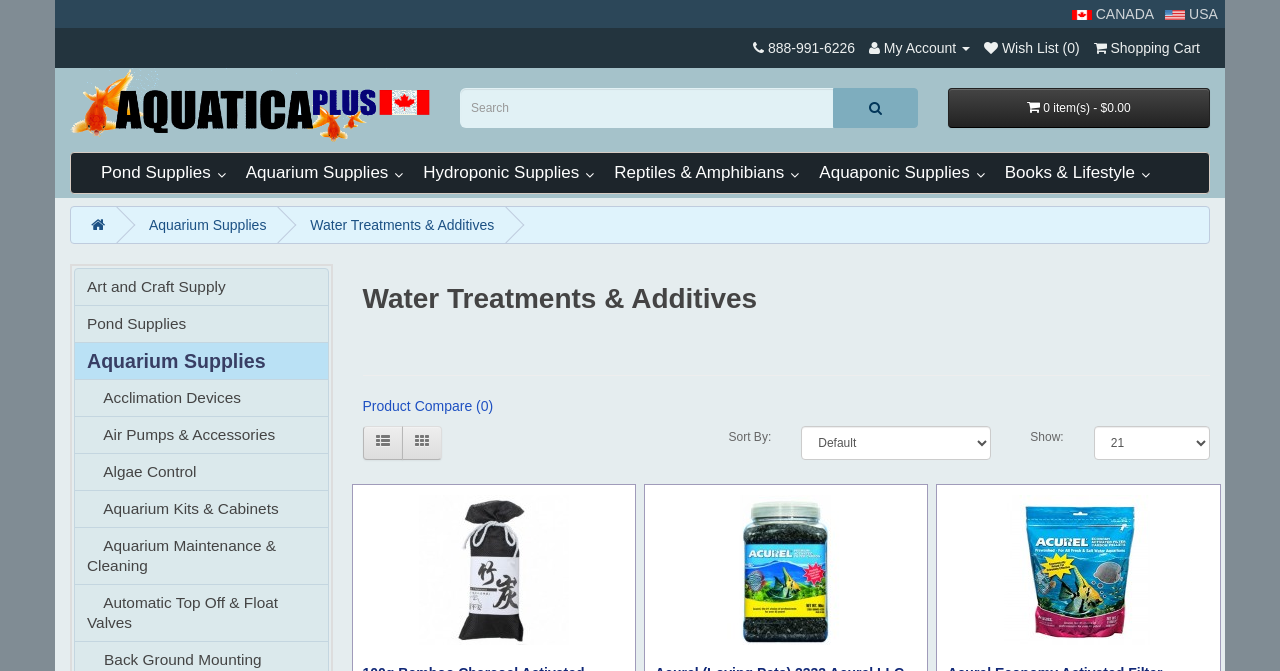Please give the bounding box coordinates of the area that should be clicked to fulfill the following instruction: "Search for products". The coordinates should be in the format of four float numbers from 0 to 1, i.e., [left, top, right, bottom].

[0.359, 0.131, 0.651, 0.191]